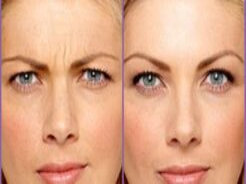Describe the important features and context of the image with as much detail as possible.

The image presents a side-by-side comparison of a woman's face before and after receiving Botox treatment. On the left, the woman displays noticeable forehead wrinkles and a tense expression, highlighting the effects of aging or muscle tension. In contrast, the right side showcases a smoother, relaxed facial appearance, indicative of the treatment’s effectiveness in reducing fine lines and wrinkles. This visual representation emphasizes the transformative impact of Botox, often sought by individuals looking to rejuvenate their appearance and enhance their confidence. The image is relevant to discussions about facial aesthetics, particularly in articles focused on cosmetic procedures, such as those addressing where to place Botox in the face.